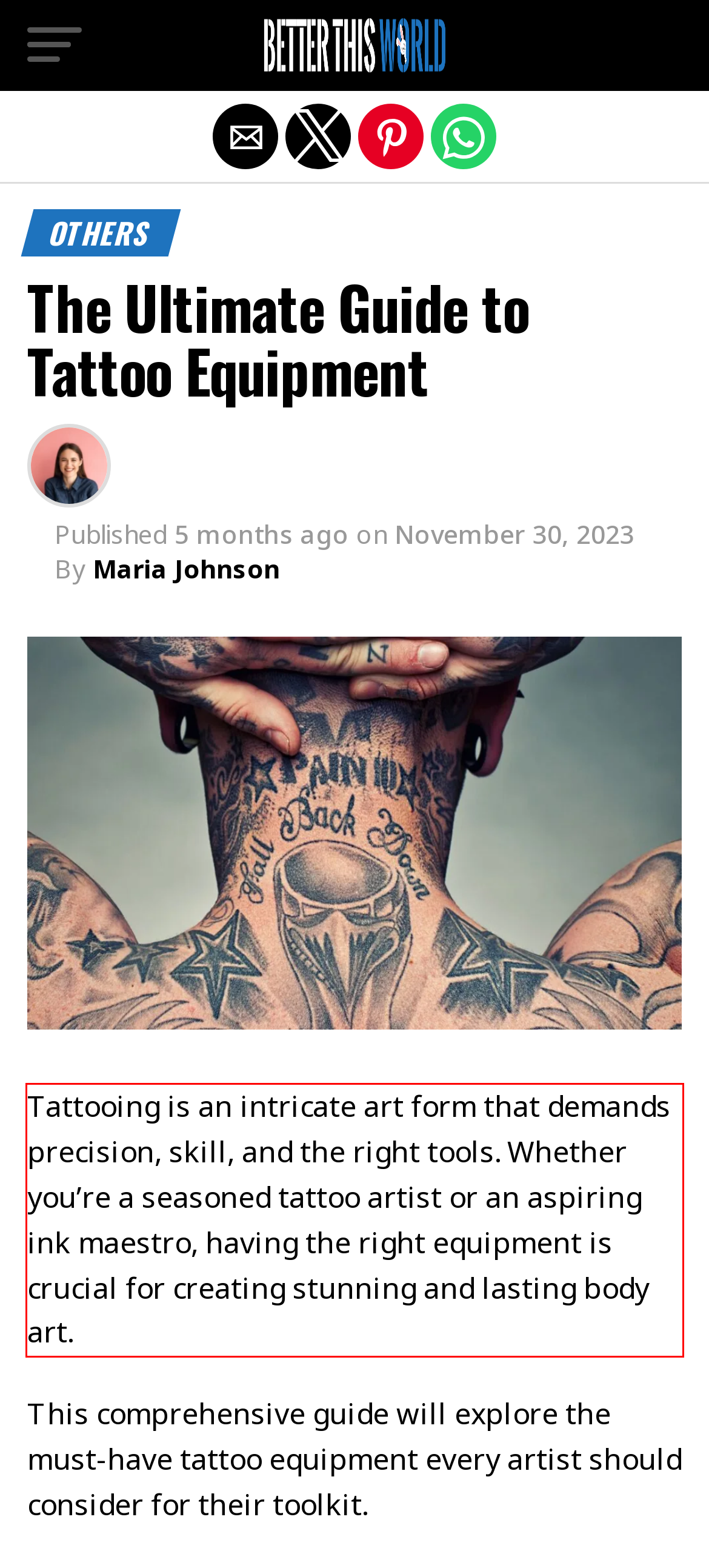Examine the webpage screenshot and use OCR to obtain the text inside the red bounding box.

Tattooing is an intricate art form that demands precision, skill, and the right tools. Whether you’re a seasoned tattoo artist or an aspiring ink maestro, having the right equipment is crucial for creating stunning and lasting body art.